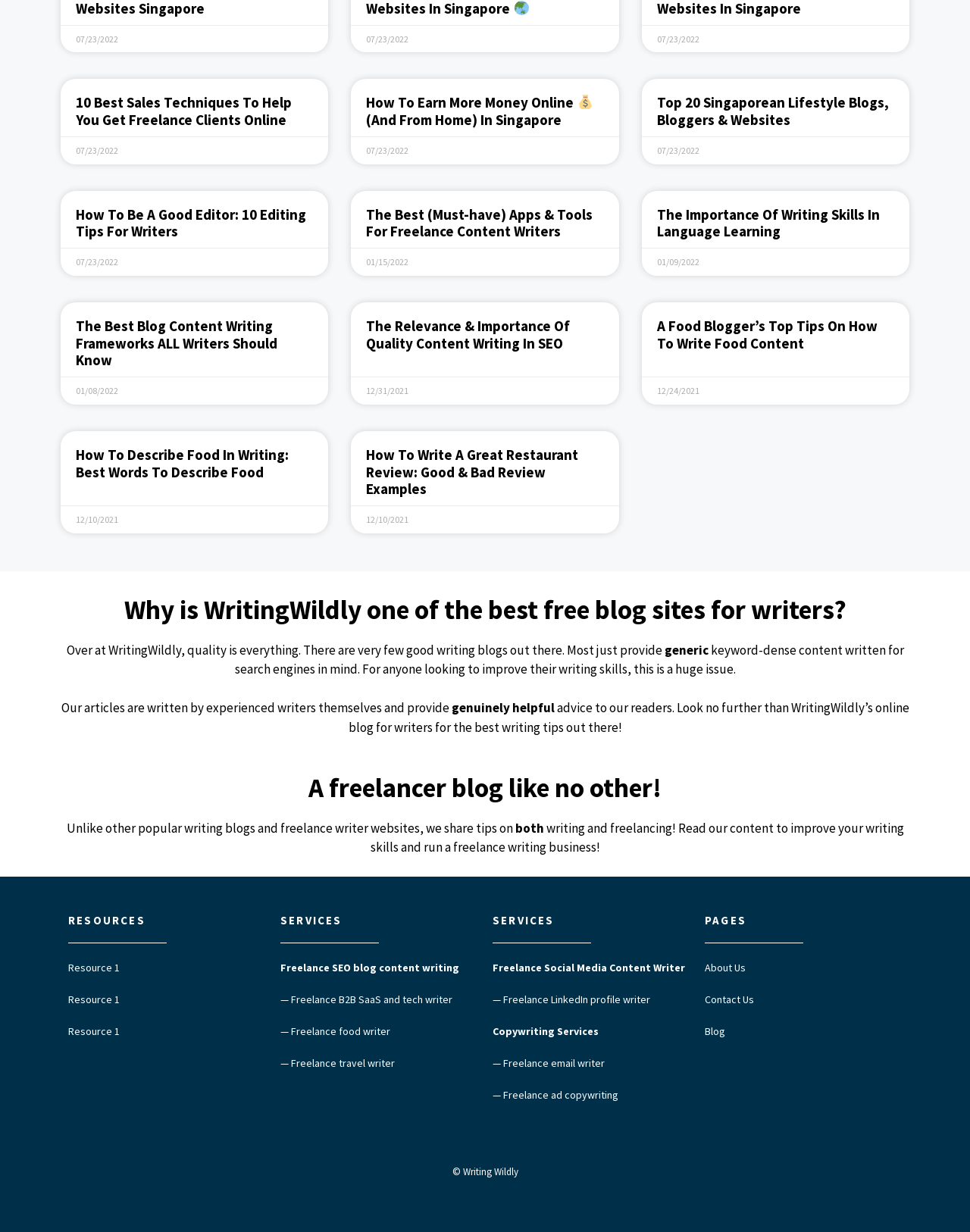Locate the UI element that matches the description — Freelance ad copywriting in the webpage screenshot. Return the bounding box coordinates in the format (top-left x, top-left y, bottom-right x, bottom-right y), with values ranging from 0 to 1.

[0.508, 0.883, 0.638, 0.894]